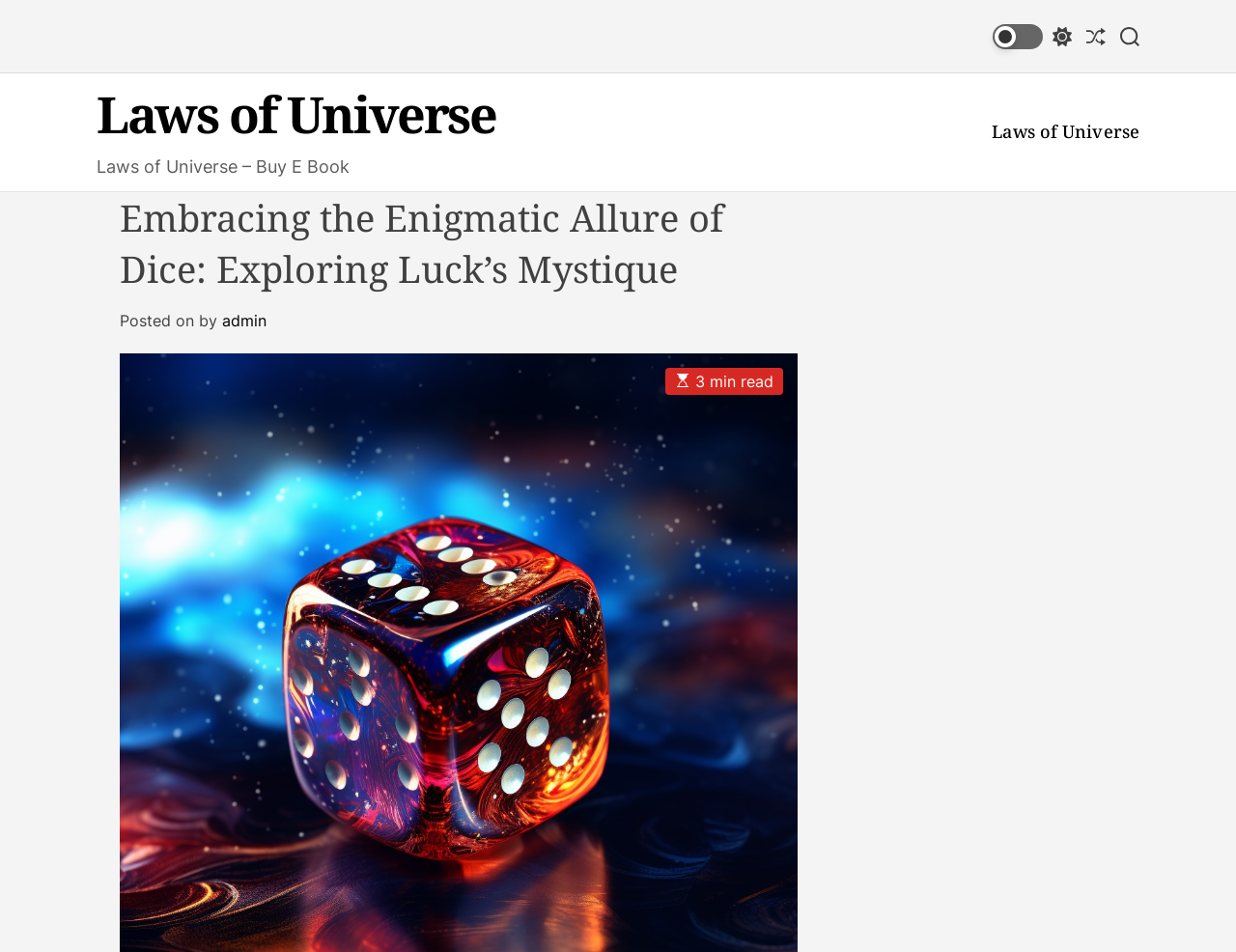Show the bounding box coordinates for the HTML element described as: "Laws of Universe".

[0.803, 0.118, 0.922, 0.16]